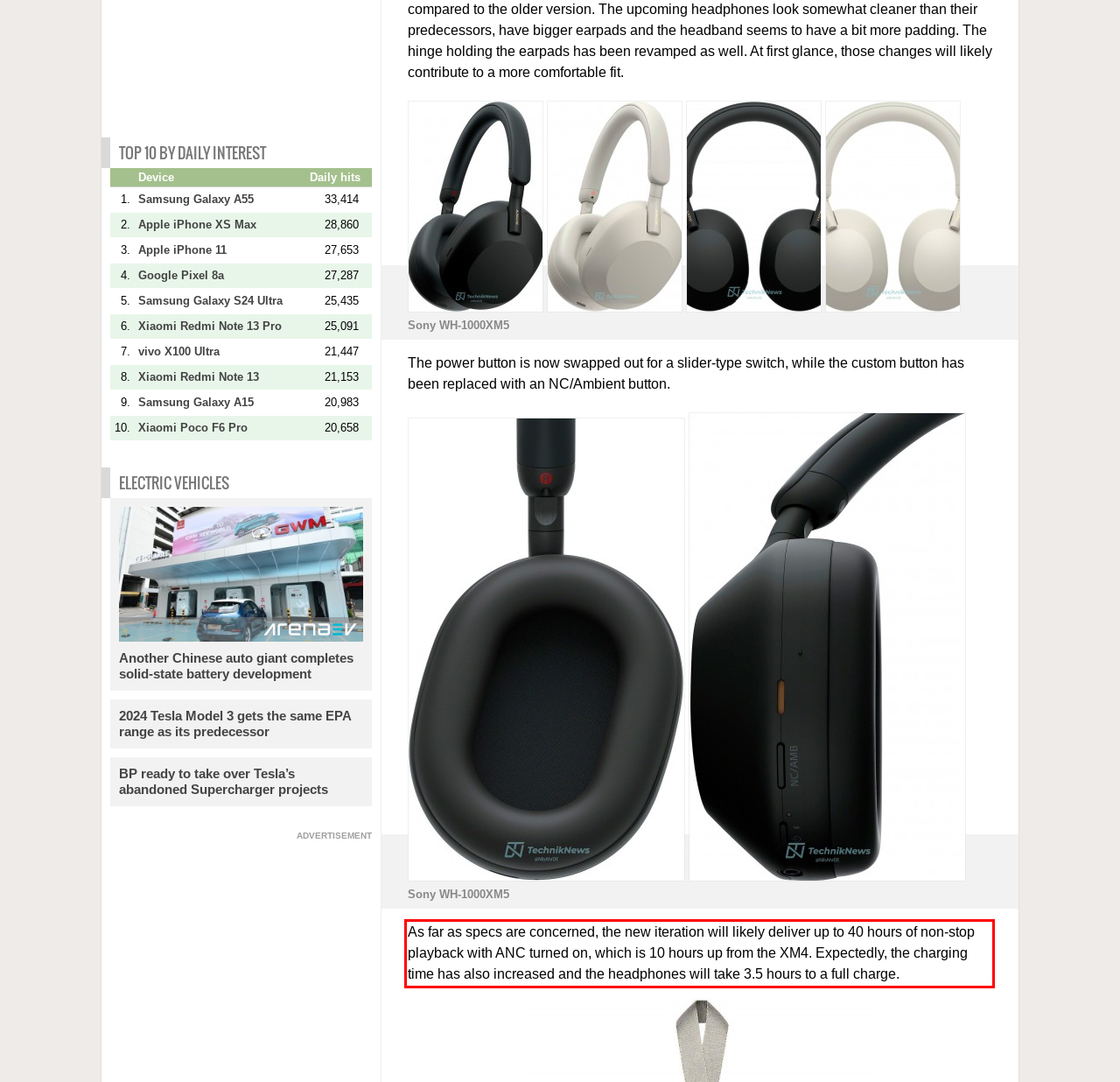Examine the screenshot of the webpage, locate the red bounding box, and generate the text contained within it.

As far as specs are concerned, the new iteration will likely deliver up to 40 hours of non-stop playback with ANC turned on, which is 10 hours up from the XM4. Expectedly, the charging time has also increased and the headphones will take 3.5 hours to a full charge.